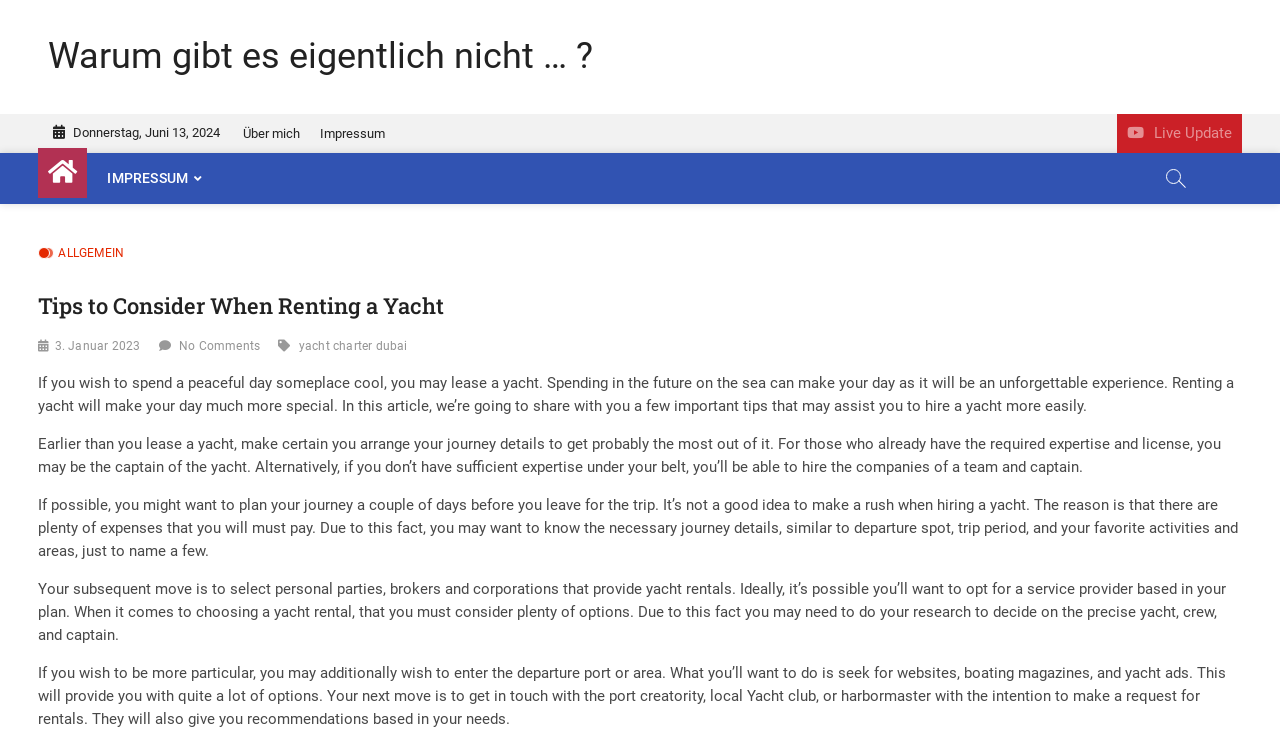What is the main heading displayed on the webpage? Please provide the text.

Tips to Consider When Renting a Yacht